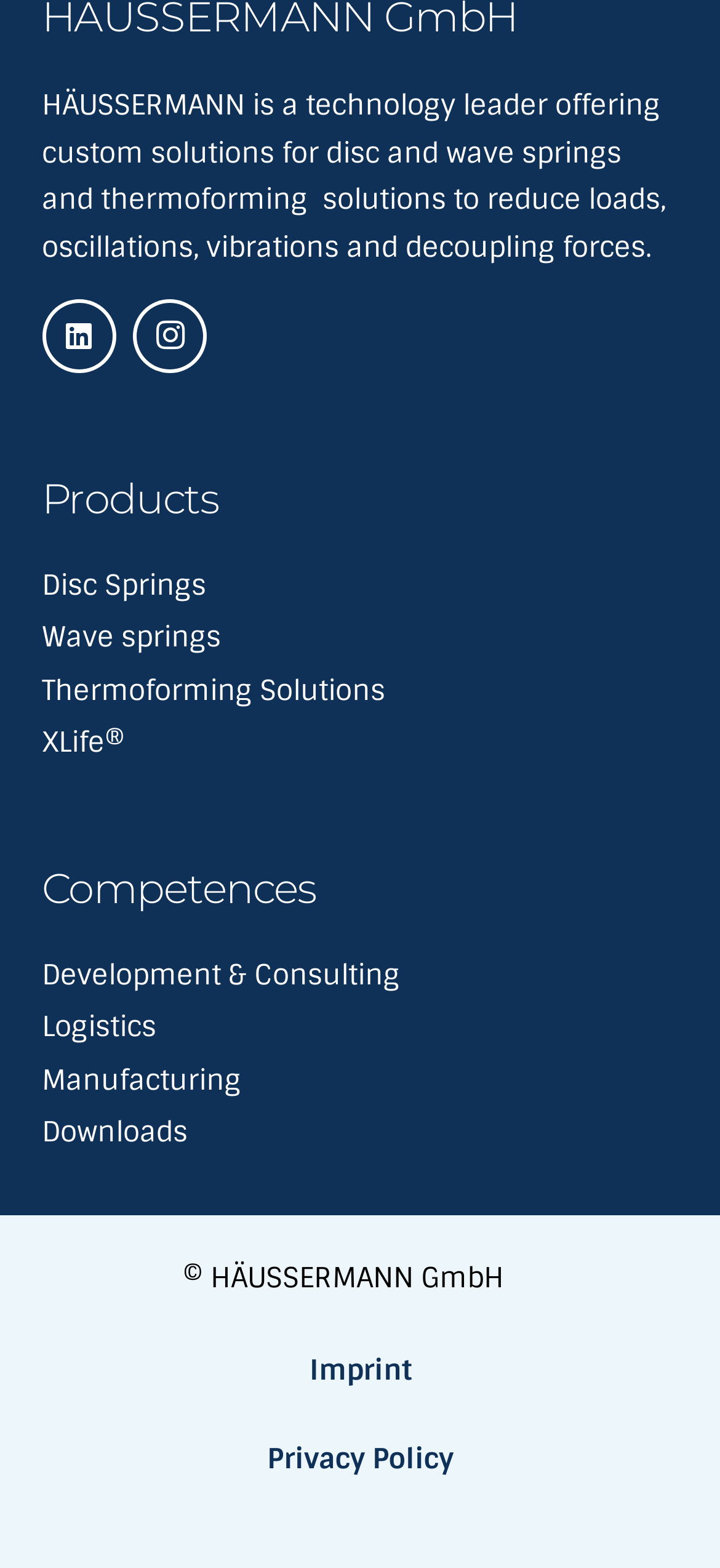Please specify the bounding box coordinates of the area that should be clicked to accomplish the following instruction: "Learn about thermoforming solutions". The coordinates should consist of four float numbers between 0 and 1, i.e., [left, top, right, bottom].

[0.058, 0.429, 0.535, 0.452]